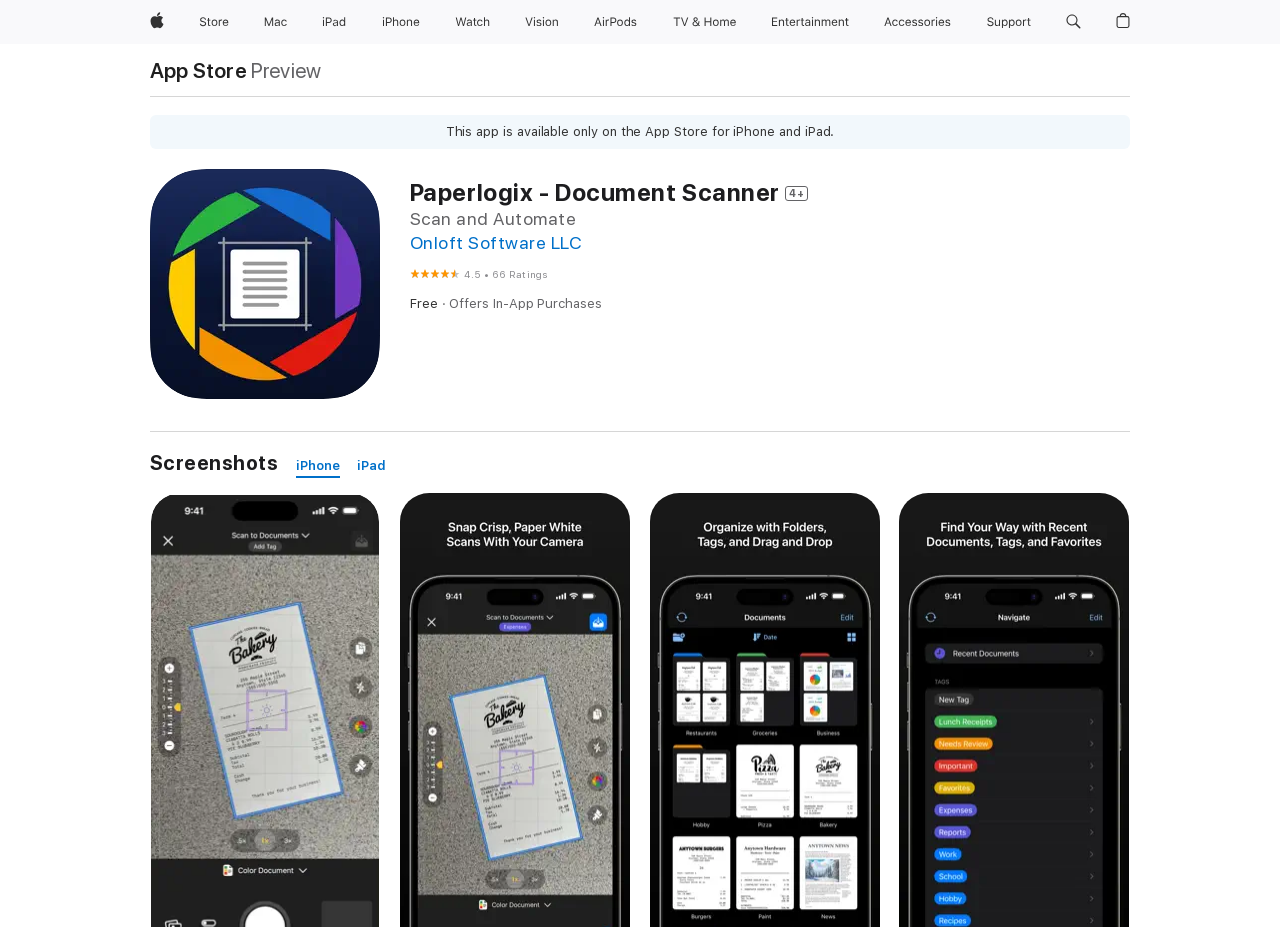What is the price of the app?
Kindly offer a detailed explanation using the data available in the image.

The price of the app can be found in the text 'Free' which is located below the app name and rating.